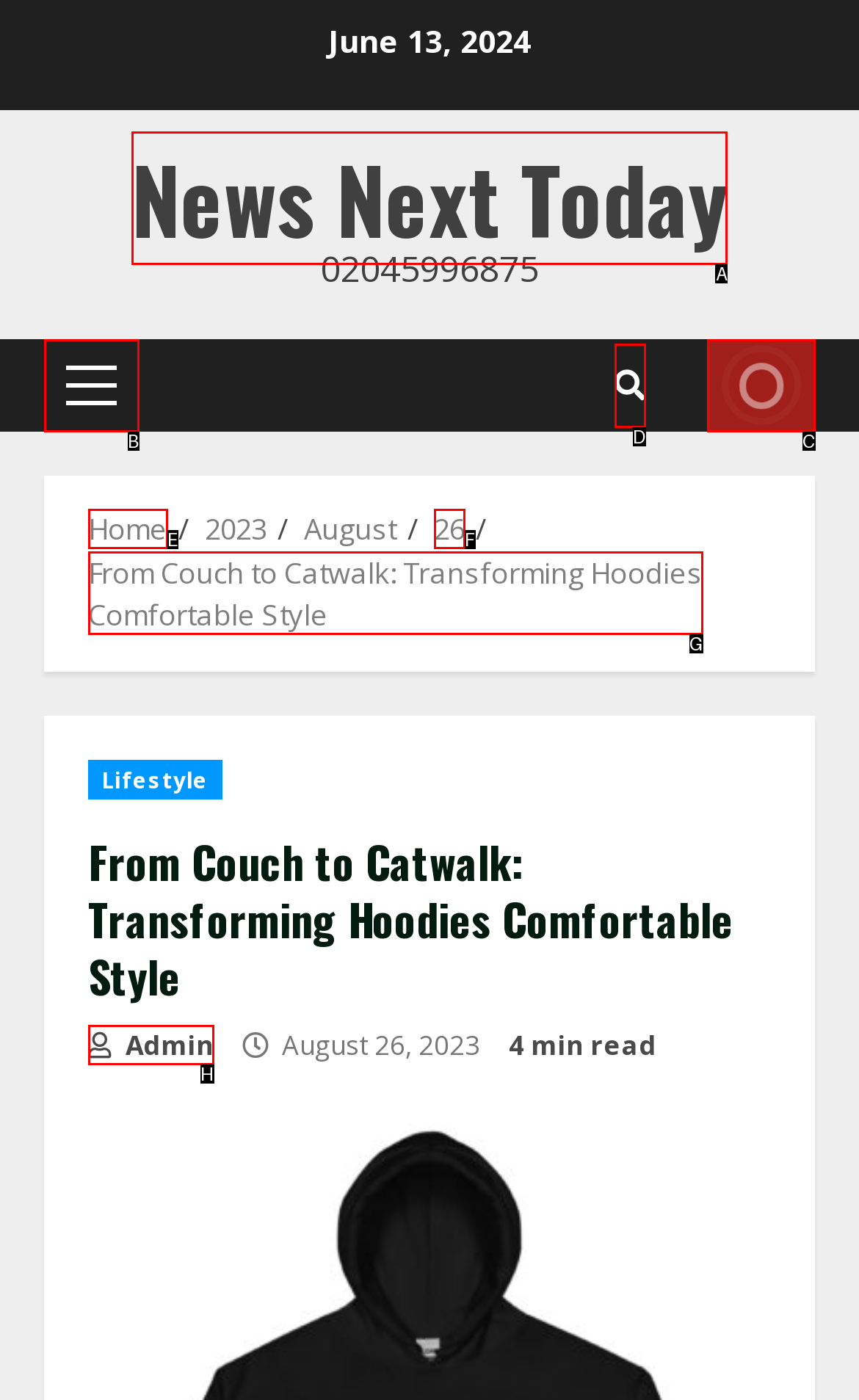Which HTML element should be clicked to perform the following task: go to news page
Reply with the letter of the appropriate option.

A